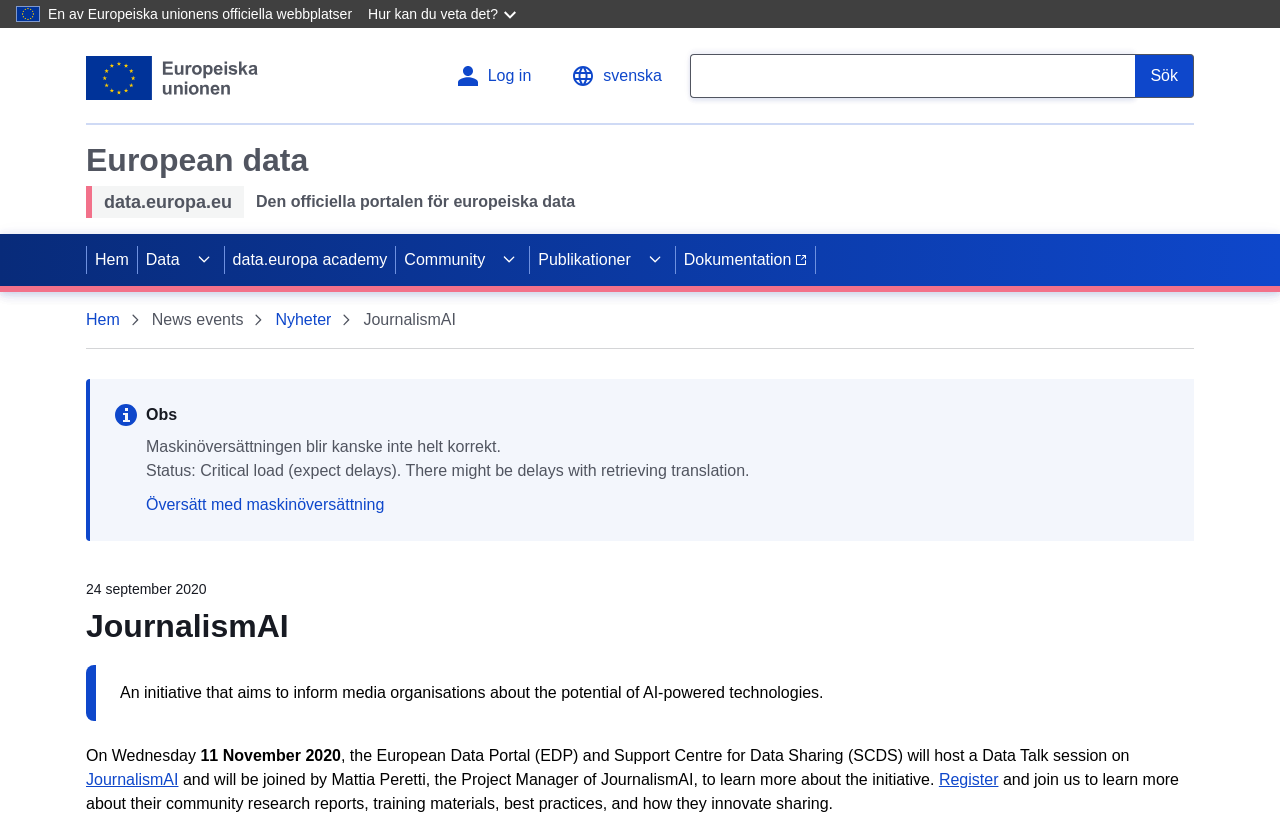Use a single word or phrase to answer the question: 
What is the topic of the Data Talk session?

JournalismAI